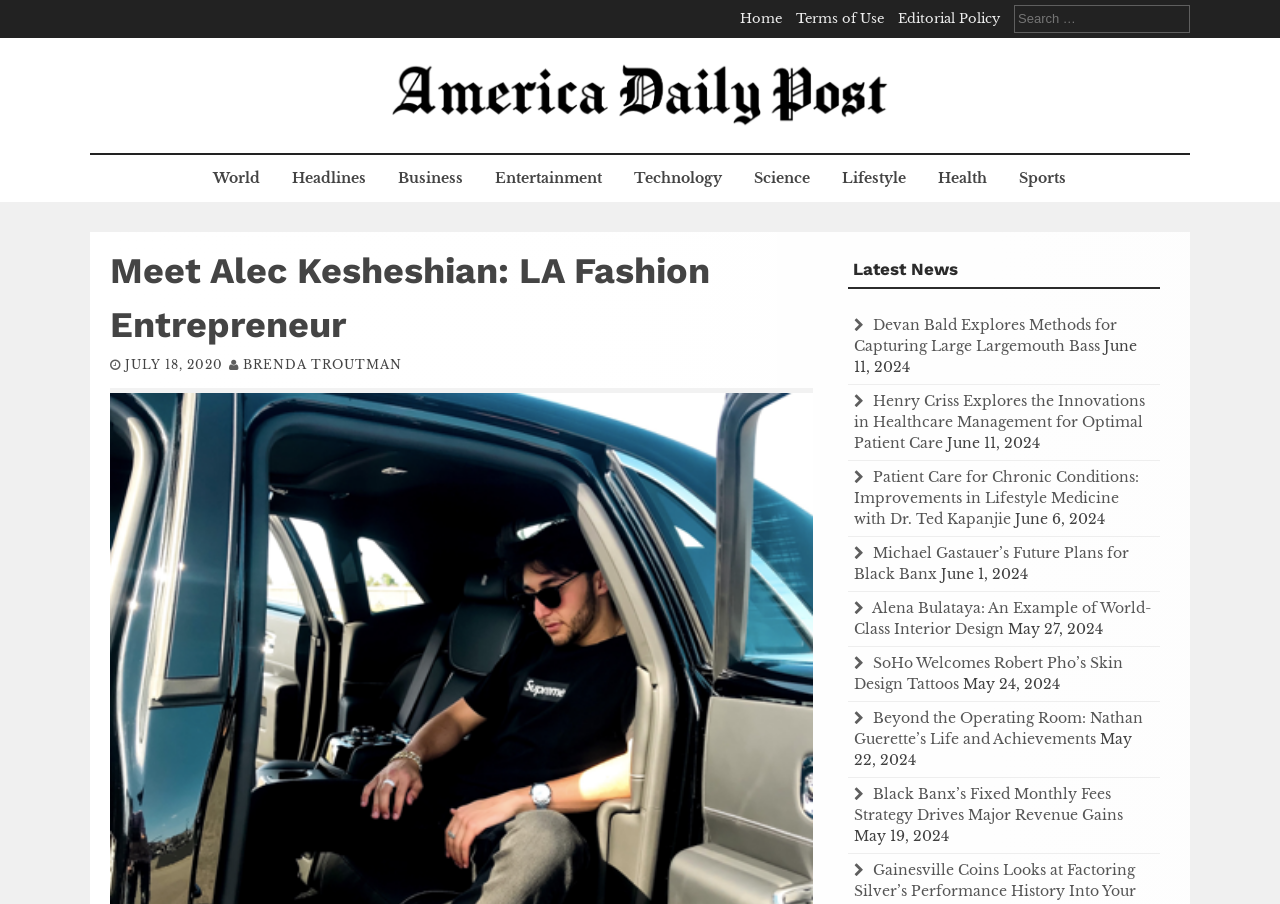Identify the bounding box for the UI element described as: "Editorial Policy". The coordinates should be four float numbers between 0 and 1, i.e., [left, top, right, bottom].

[0.702, 0.011, 0.781, 0.03]